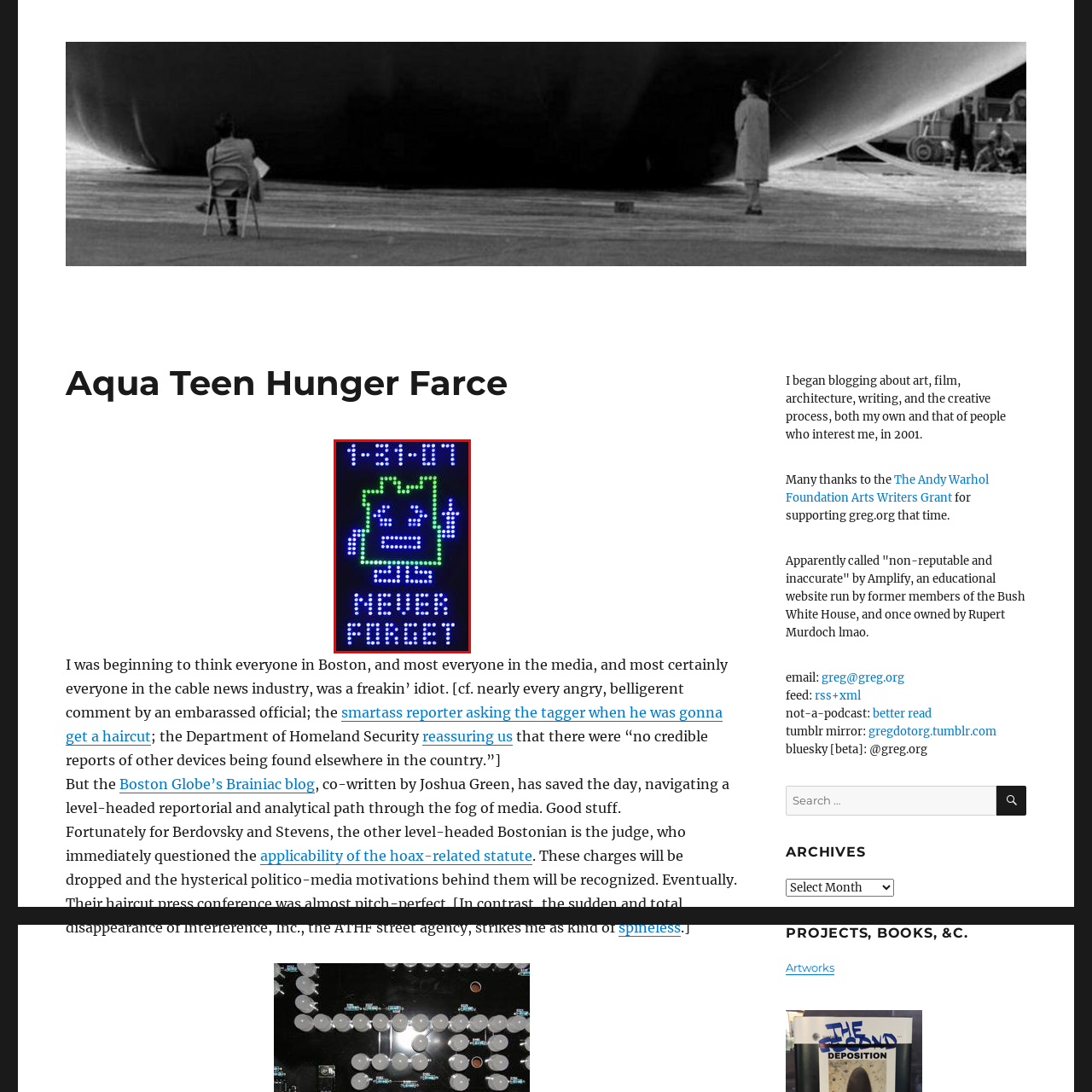Take a close look at the image outlined by the red bounding box and give a detailed response to the subsequent question, with information derived from the image: What is the attitude conveyed by the robot figure?

The robot figure displays two expressive eyes and a raised finger gesture, which conveys a cheeky or defiant attitude, adding to the humorous and subversive commentary of the Aqua Teen Hunger Force series.